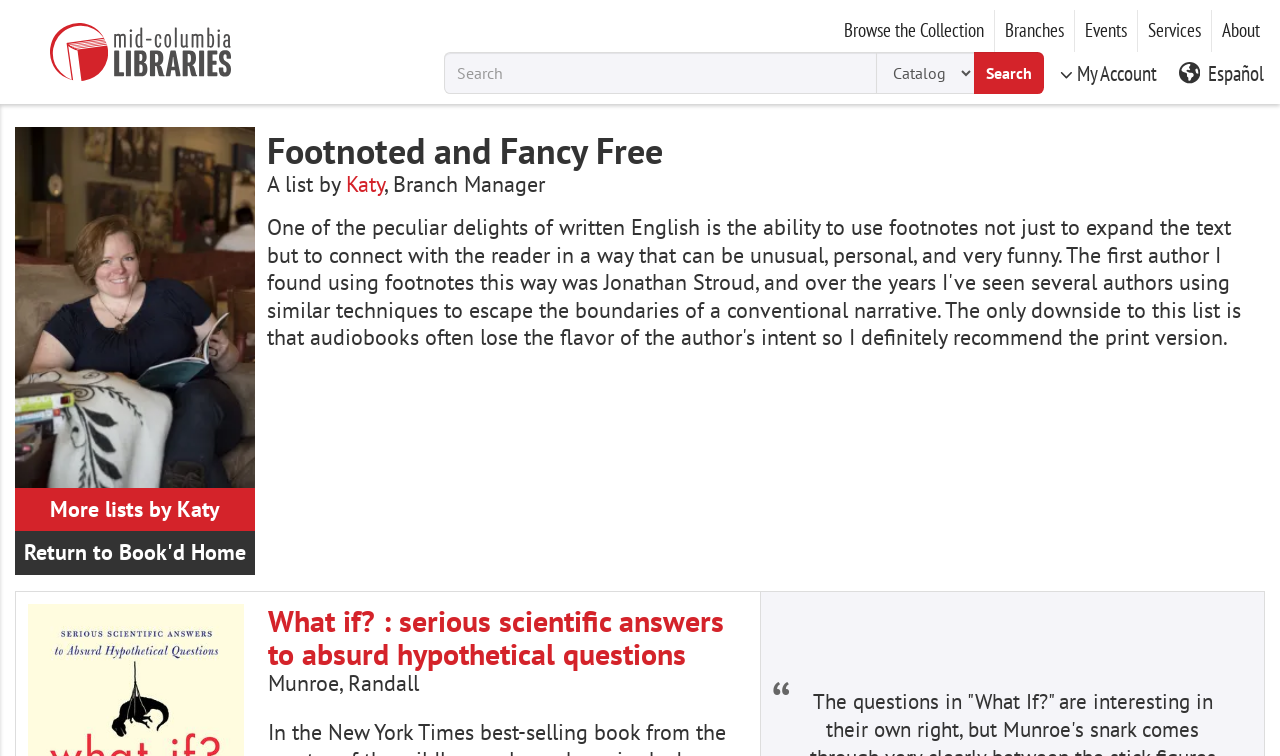Explain the webpage in detail, including its primary components.

The webpage is for "Footnoted and Fancy Free" on Mid-Columbia Libraries. At the top left, there is a link to skip to the main content. Below it, there is a header section with a link to the Mid-Columbia Libraries homepage, accompanied by two images. 

On the top right, there are five buttons: "Browse the Collection", "Branches", "Events", "Services", and "About". Next to these buttons, there is a search bar with a textbox to input a search term, a combobox to select the search type, and a search button. 

To the right of the search bar, there is a button for "My Account" with an image, and a button for "Español" with an image. 

Below the header section, there is a large image taking up most of the width. Below the image, there are three links: "More lists by Katy", "Return to Book'd Home", and a heading "Footnoted and Fancy Free". 

Under the heading, there is a description of the list, including the creator's name, "Katy", and her title, "Branch Manager". 

Further down, there is a section with a heading "Books". Below it, there is a list item with a link to a book titled "What if? : serious scientific answers to absurd hypothetical questions" by Randall Munroe.